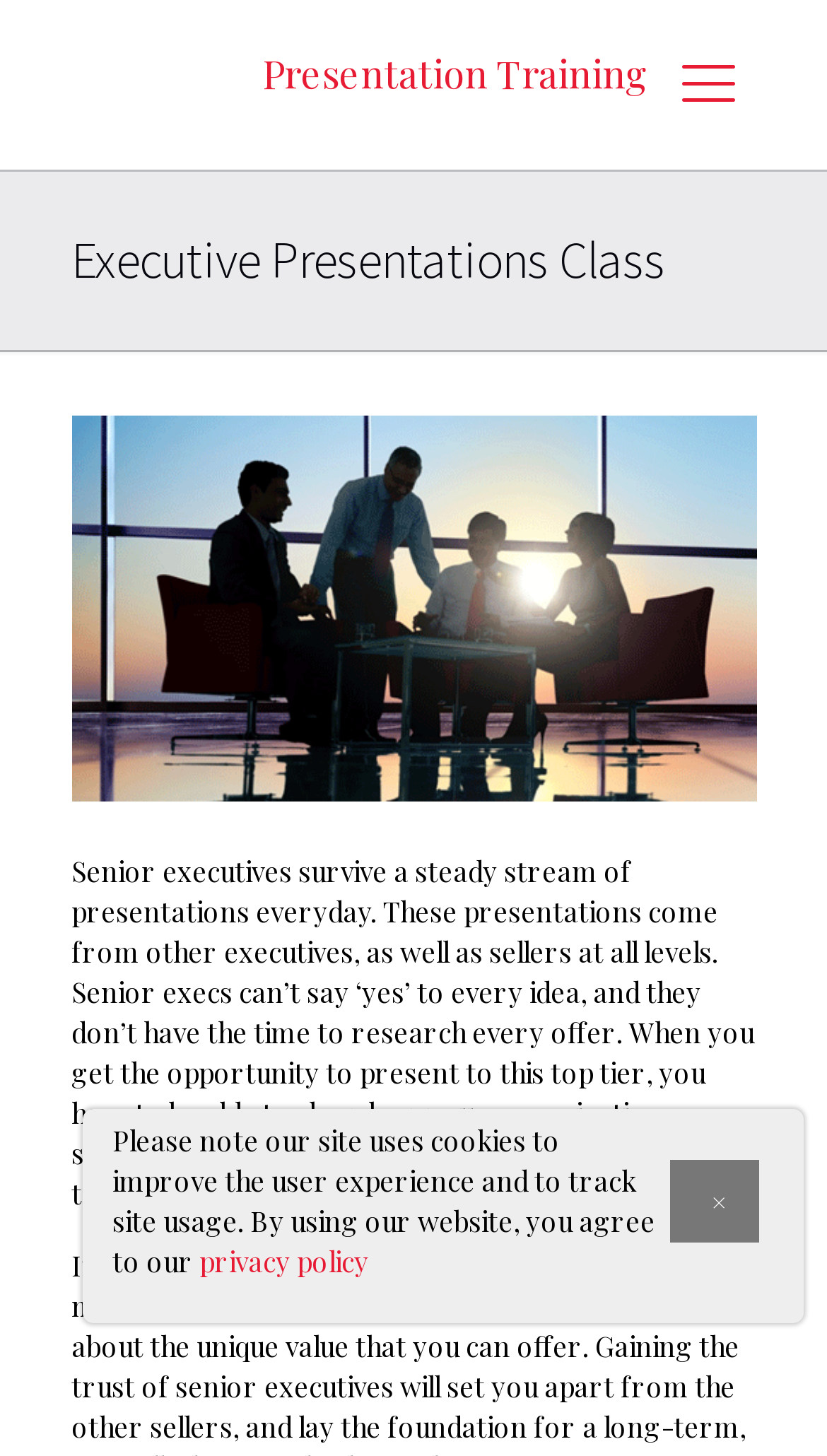Provide a short answer to the following question with just one word or phrase: What is the link at the top-right corner of the webpage?

Presentation Training Institute